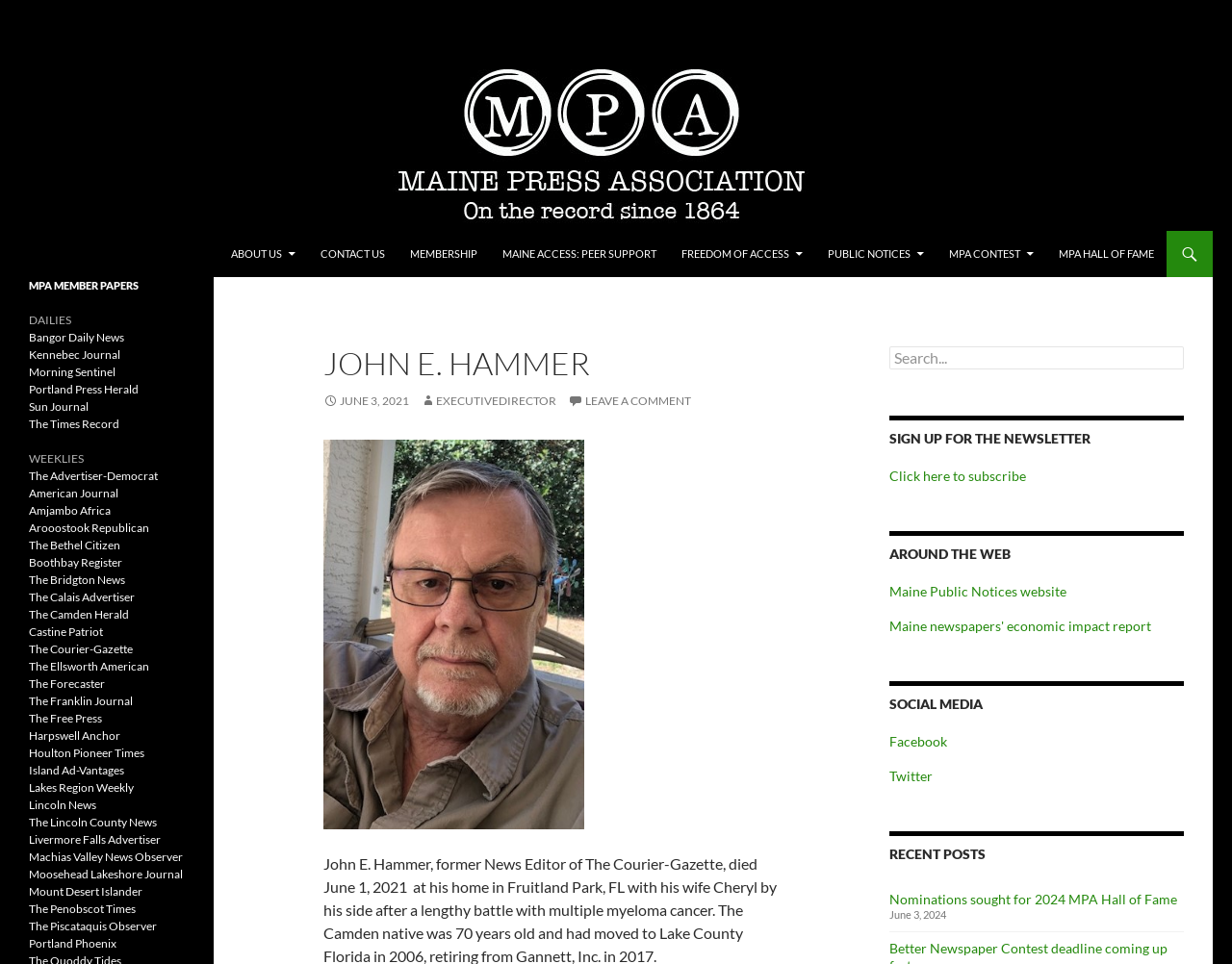What is the name of the executive director?
Provide a detailed answer to the question using information from the image.

I found the answer by looking at the header section of the webpage, where it says 'JOHN E. HAMMER' in a heading element, and then I saw the link 'EXECUTIVEDIRECTOR' next to it, which indicates that John E. Hammer is the executive director.